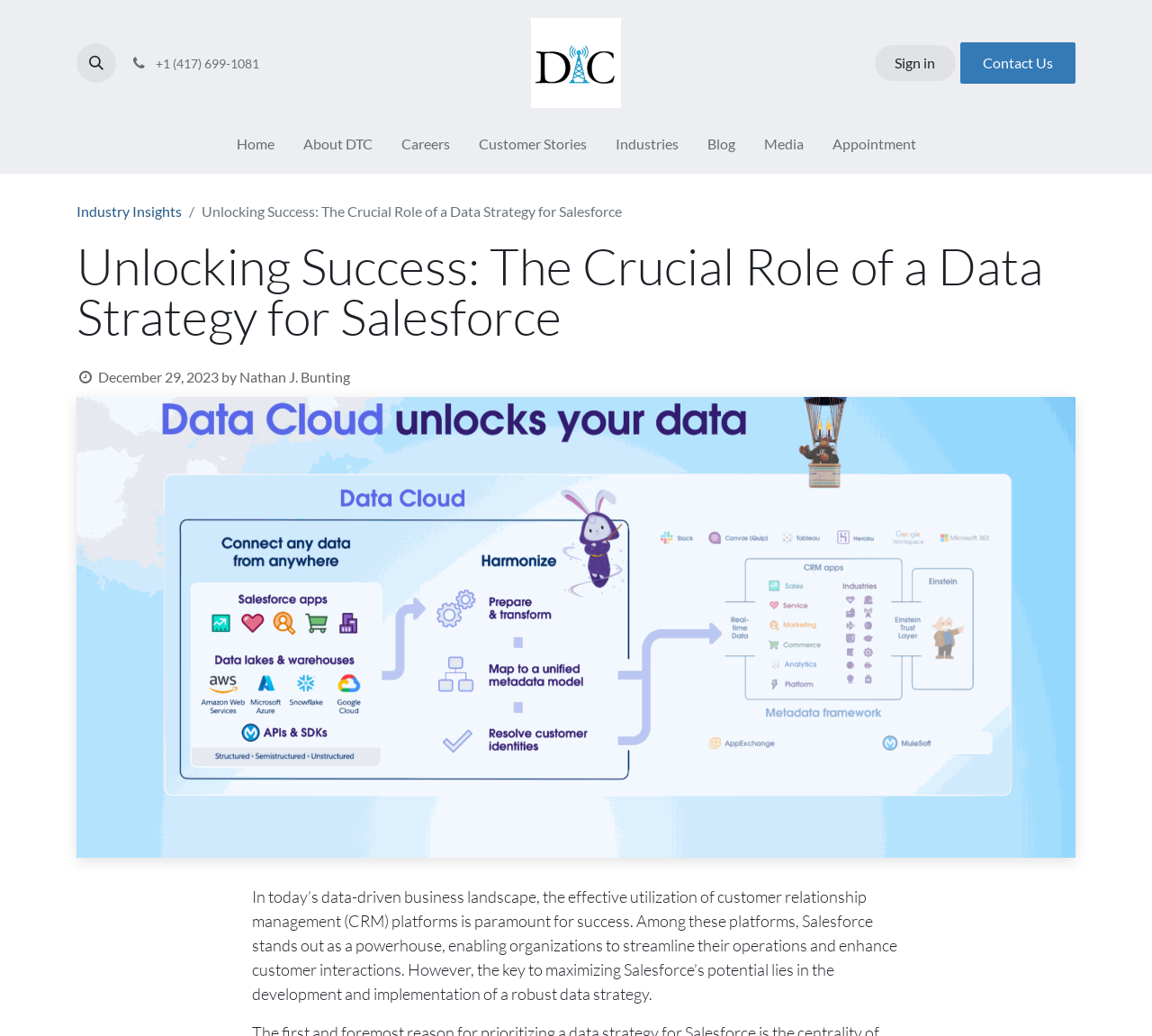How many menu items are there?
Provide a thorough and detailed answer to the question.

I counted the number of menu items by looking at the vertical menu section, where I saw 9 menu items: 'Home', 'About DTC', 'Careers', 'Customer Stories', 'Industries', 'Blog', 'Media', and 'Appointment'.